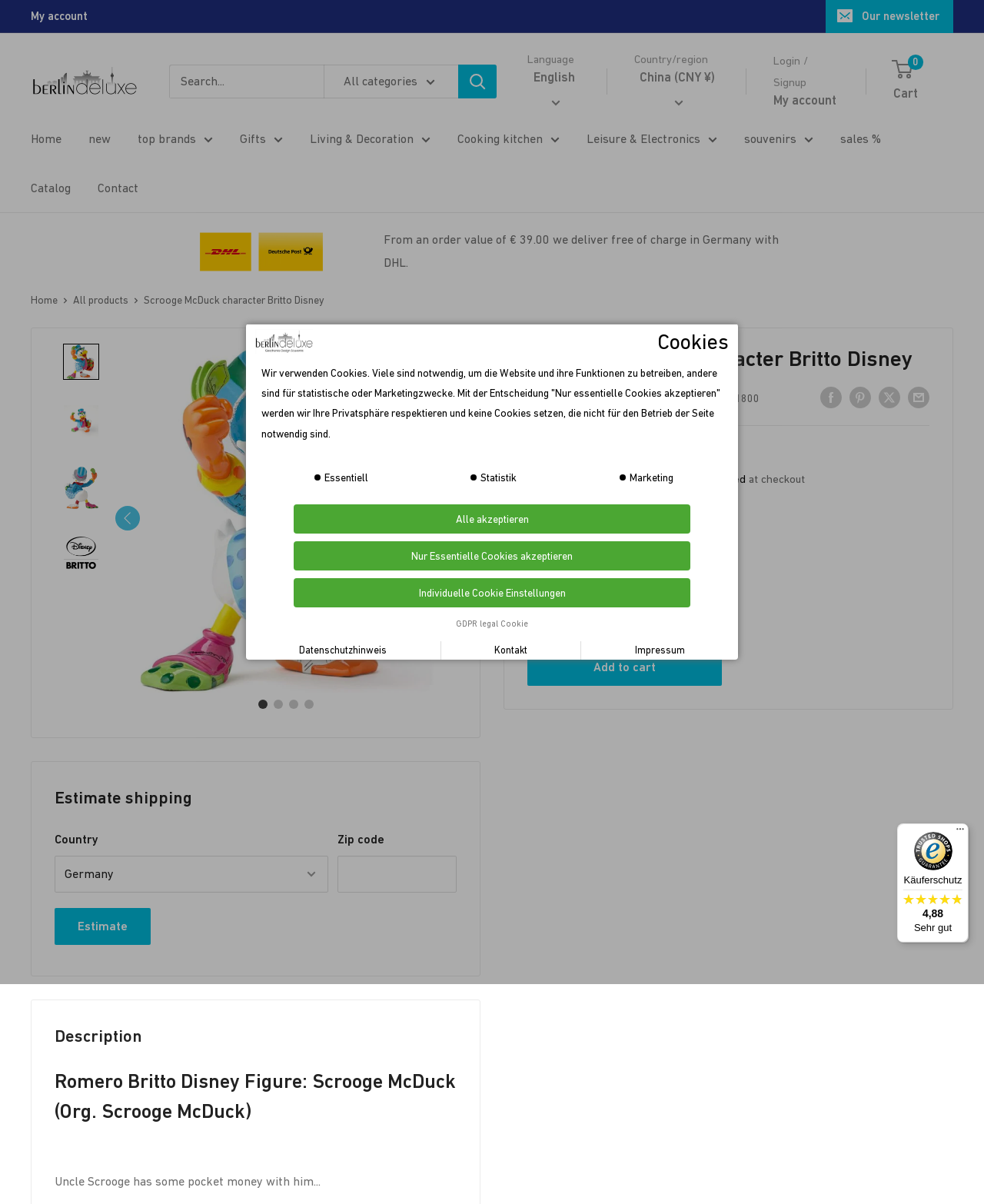Please pinpoint the bounding box coordinates for the region I should click to adhere to this instruction: "Select a language".

[0.536, 0.054, 0.59, 0.095]